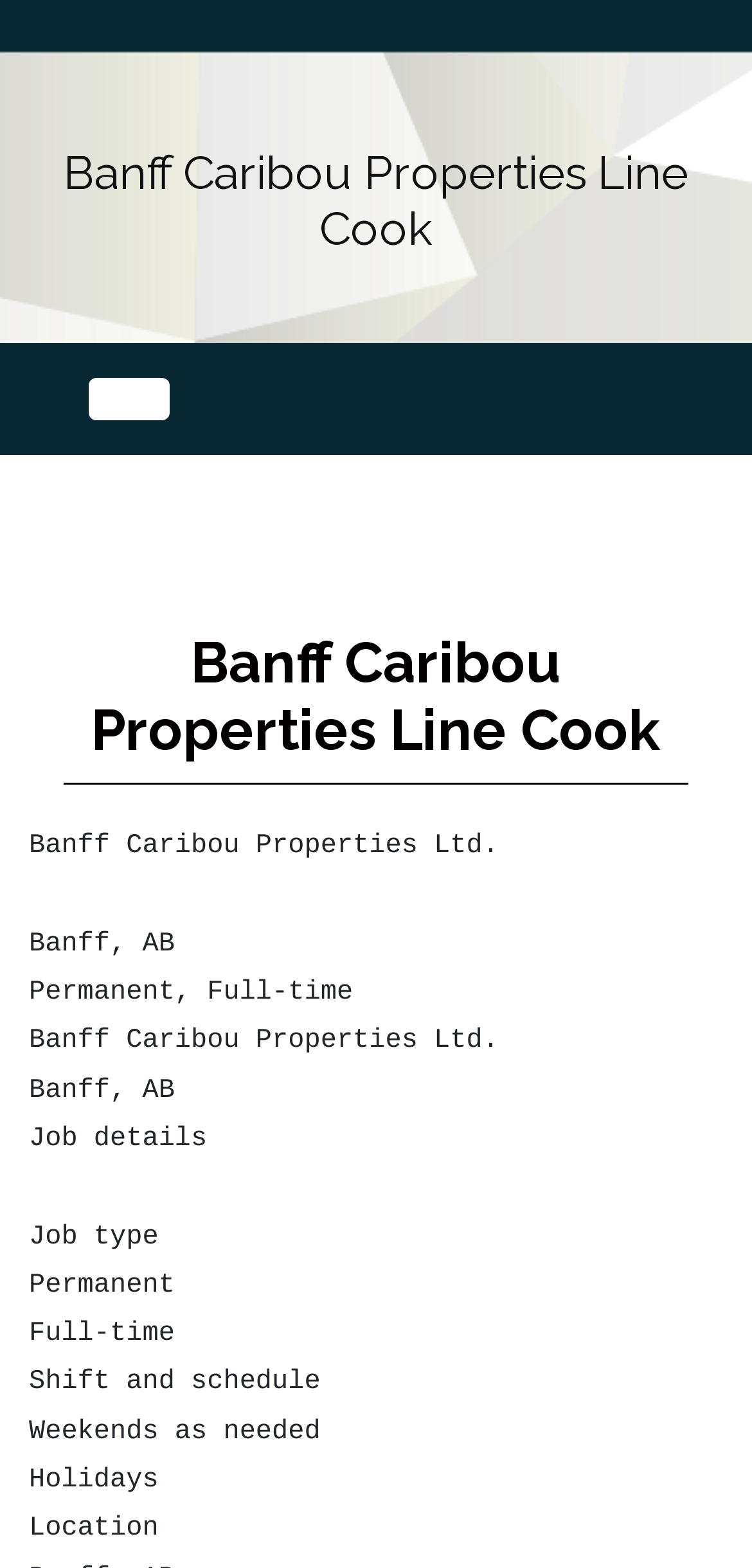Using the given element description, provide the bounding box coordinates (top-left x, top-left y, bottom-right x, bottom-right y) for the corresponding UI element in the screenshot: aria-label="Toggle navigation"

[0.118, 0.241, 0.226, 0.268]